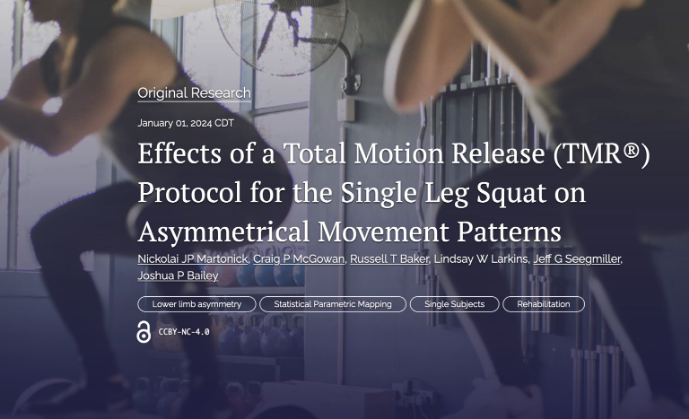Describe in detail everything you see in the image.

The image features a visually striking background of a gym environment, capturing the essence of physical activity and rehabilitation. In the foreground, a title reads "Effects of a Total Motion Release (TMR®) Protocol for the Single Leg Squat on Asymmetrical Movement Patterns," highlighting an original research study conducted by authors including Nickolai JP Martonick and Craig P McGowan, among others. The date at the top indicates the publication is set for January 01, 2024. 

Underneath the title, key terms such as "Lower limb asymmetry," "Statistical Parametric Mapping," "Single Subjects," and "Rehabilitation" are presented, suggesting the research focuses on assessing and improving movement patterns through structured protocols. The image effectively combines textual elements with dynamic imagery, creating an informative introduction to the research article that likely appeals to individuals interested in sports science, physiotherapy, and biomechanics.